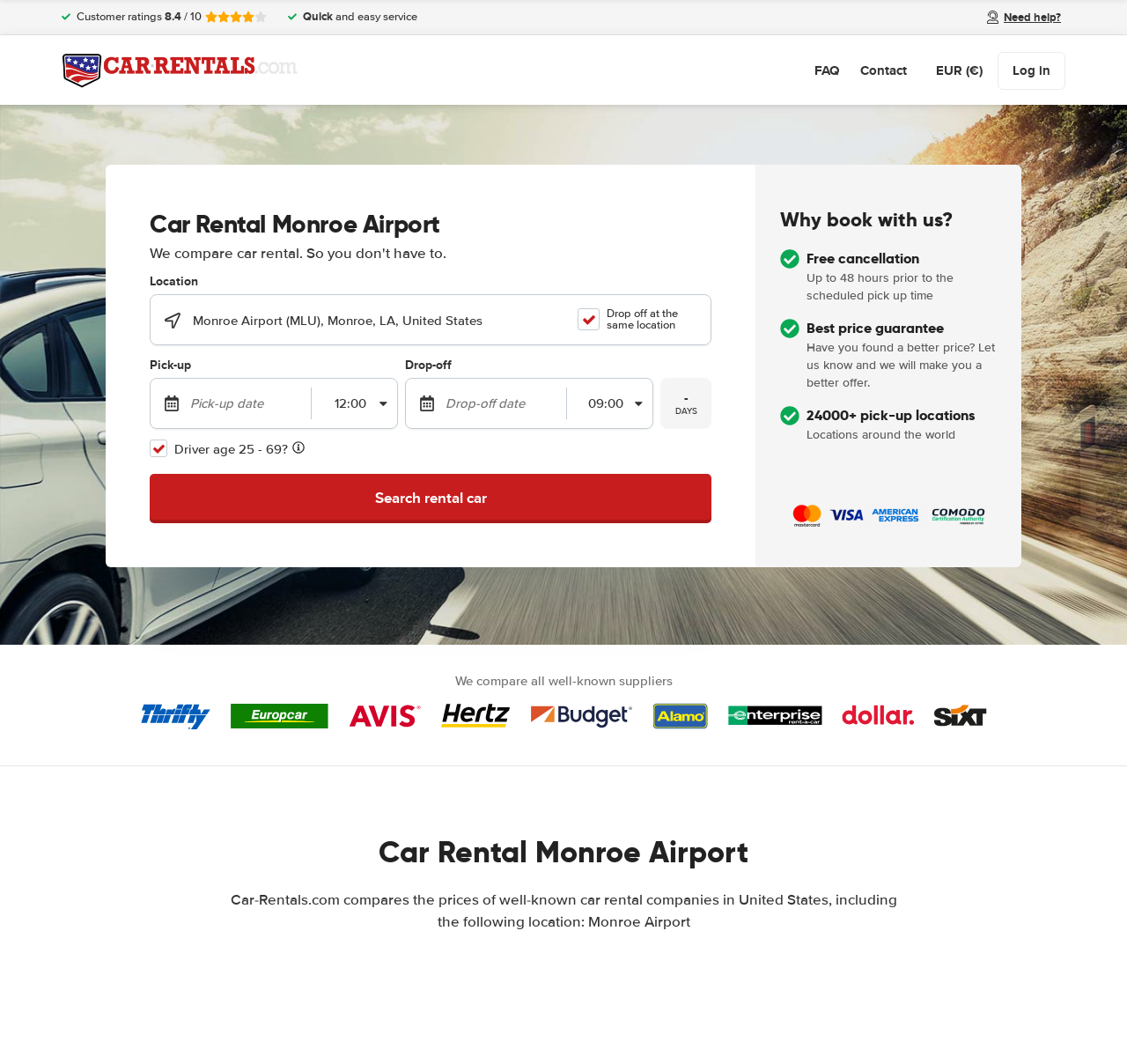Please find and generate the text of the main heading on the webpage.

Car Rental Monroe Airport